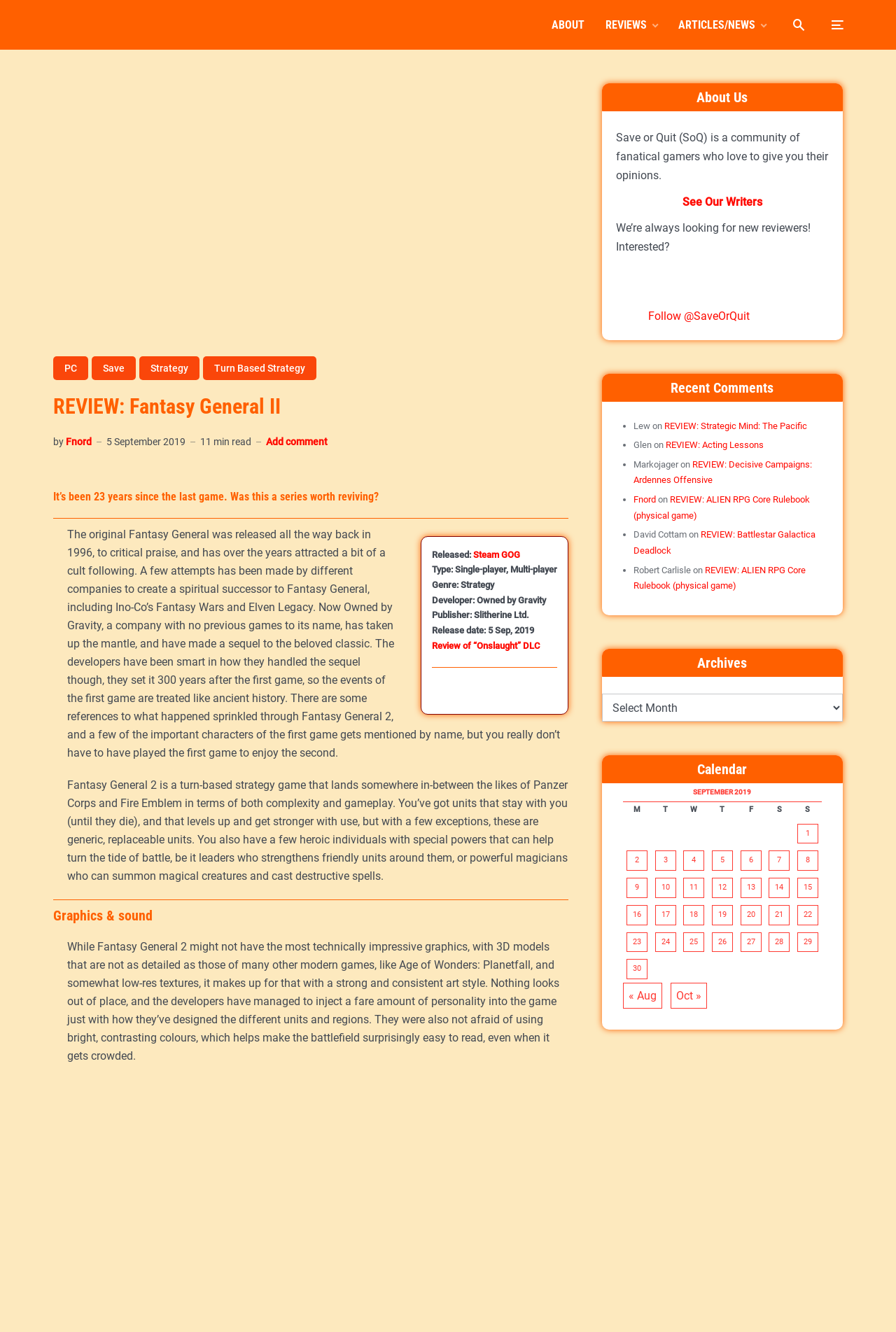Use the details in the image to answer the question thoroughly: 
Who is the author of the review?

I found this information by looking at the 'by' section above the review's date, which states 'by Fnord'. This indicates that Fnord is the author of the review.